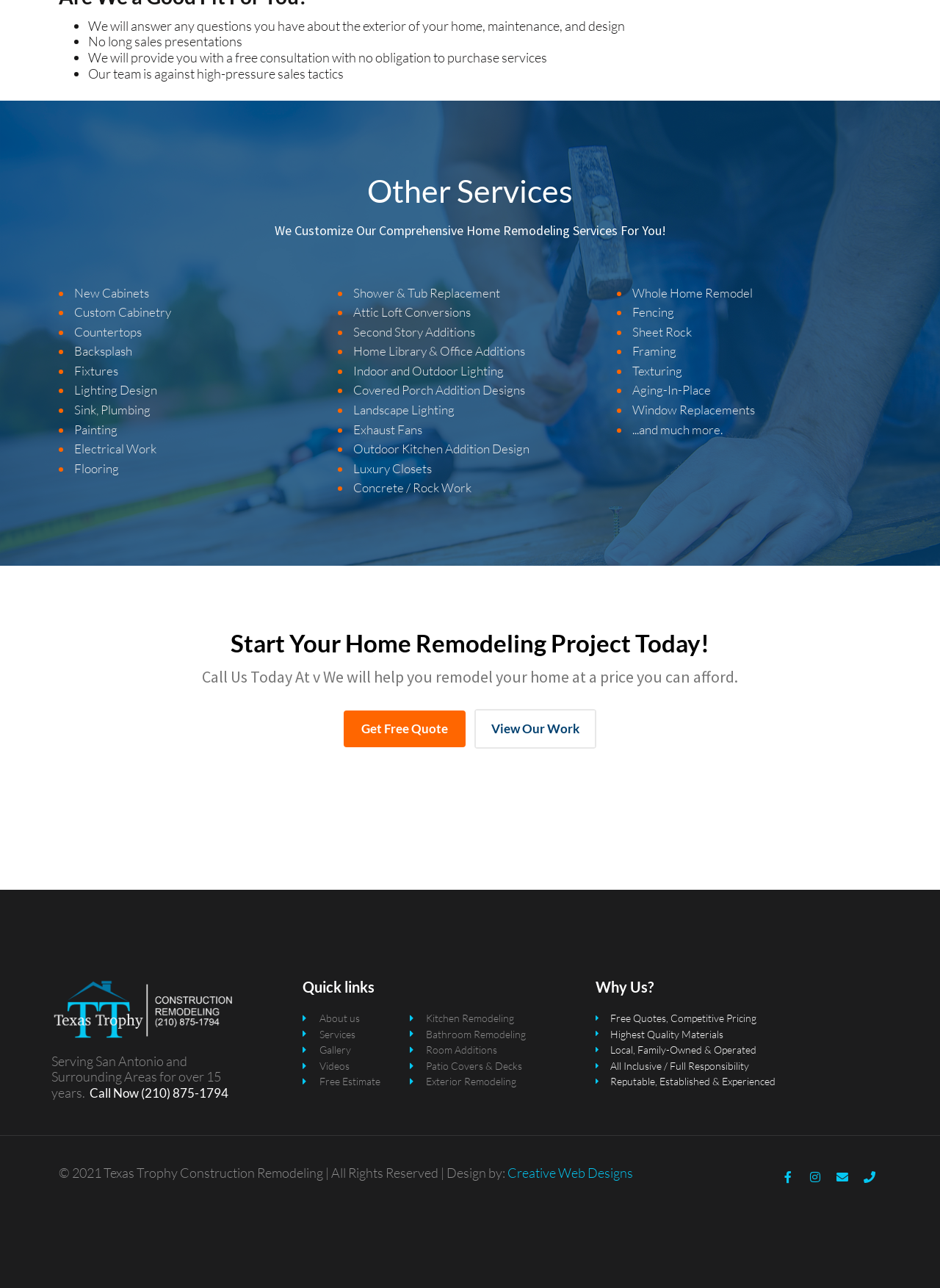What is the purpose of the 'Get Free Quote' link?
Please give a detailed and elaborate answer to the question based on the image.

The 'Get Free Quote' link is provided on the webpage, allowing users to request a free quote for their home remodeling project, as stated in the text 'We will help you remodel your home at a price you can afford'.